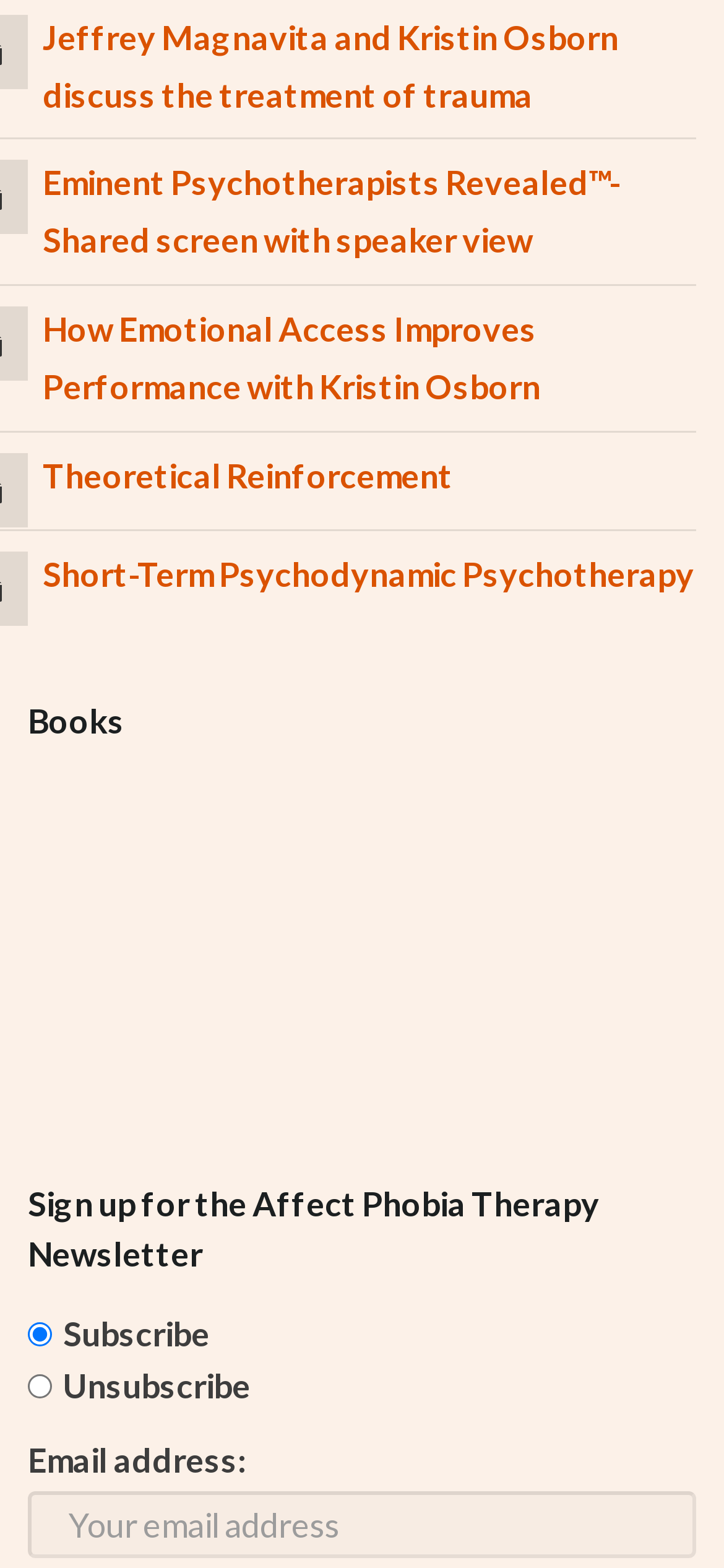Locate the bounding box of the UI element described by: "alt="Treating Affect Phobia - Book"" in the given webpage screenshot.

[0.038, 0.584, 0.408, 0.61]